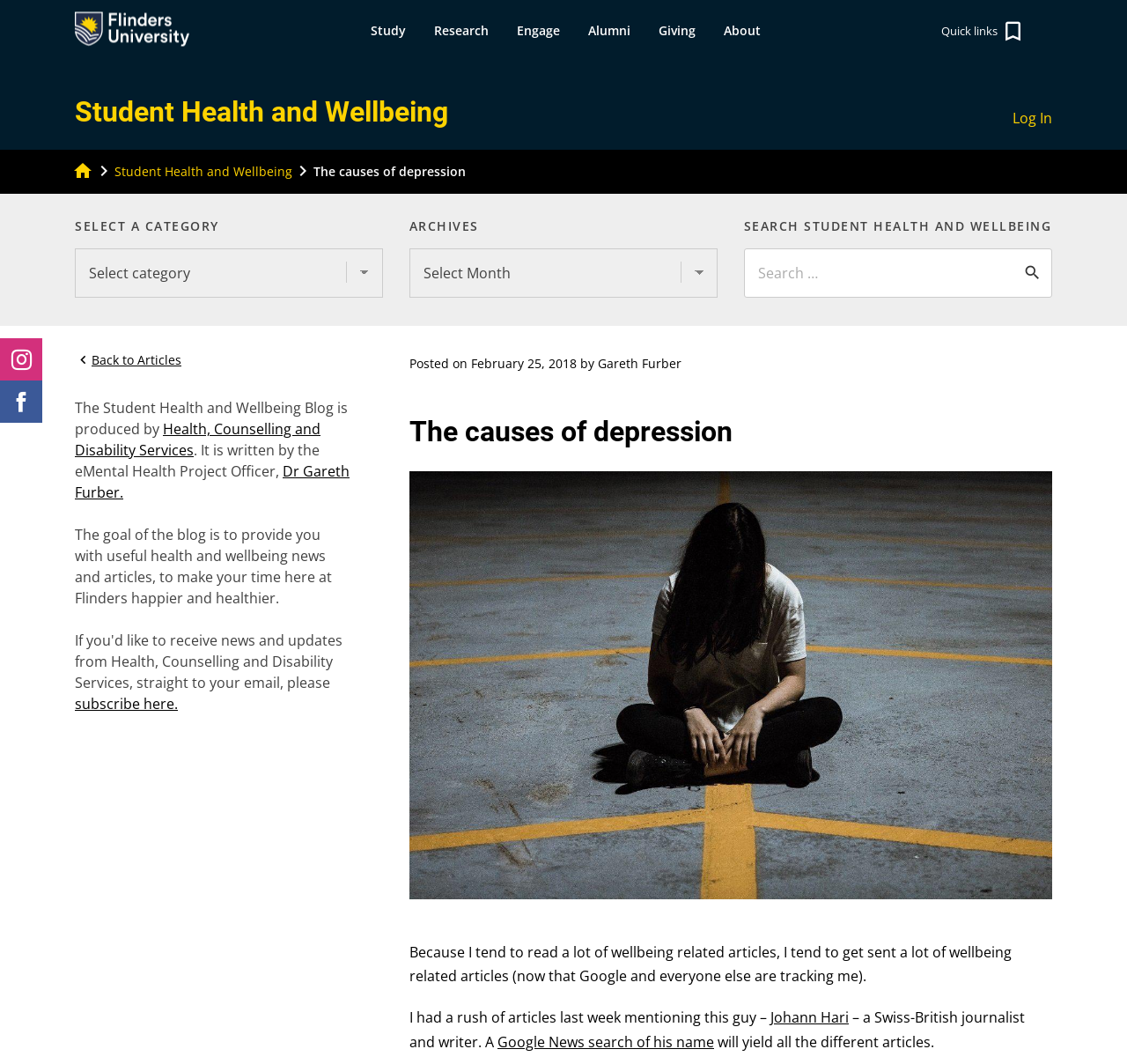Please identify the bounding box coordinates of where to click in order to follow the instruction: "Select a category from the dropdown".

[0.066, 0.233, 0.34, 0.28]